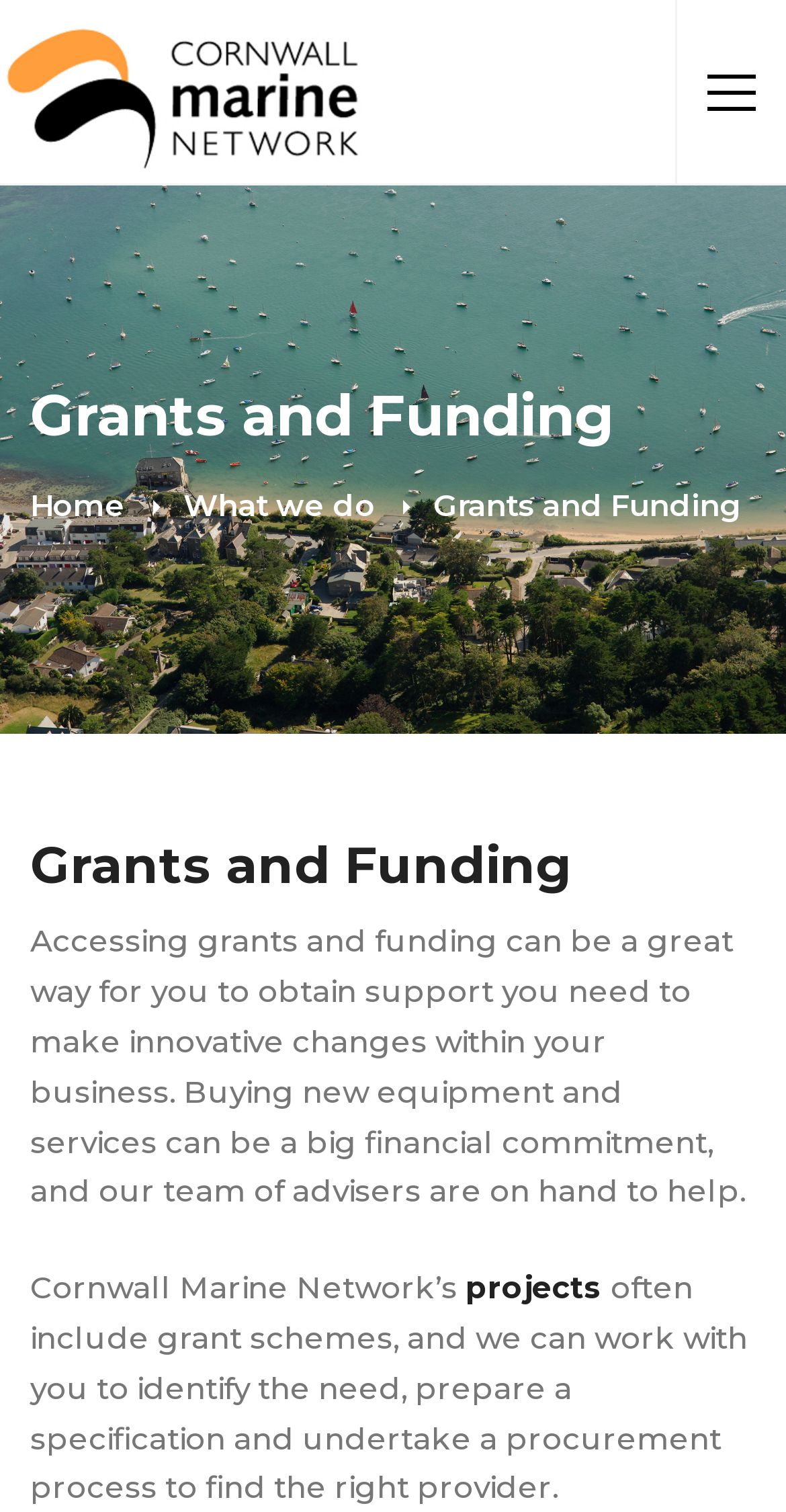Using the details in the image, give a detailed response to the question below:
What is the role of the team of advisers?

I determined the answer by reading the static text that says 'our team of advisers are on hand to help' in the context of accessing grants and funding. This suggests that the role of the team of advisers is to help with grants and funding.